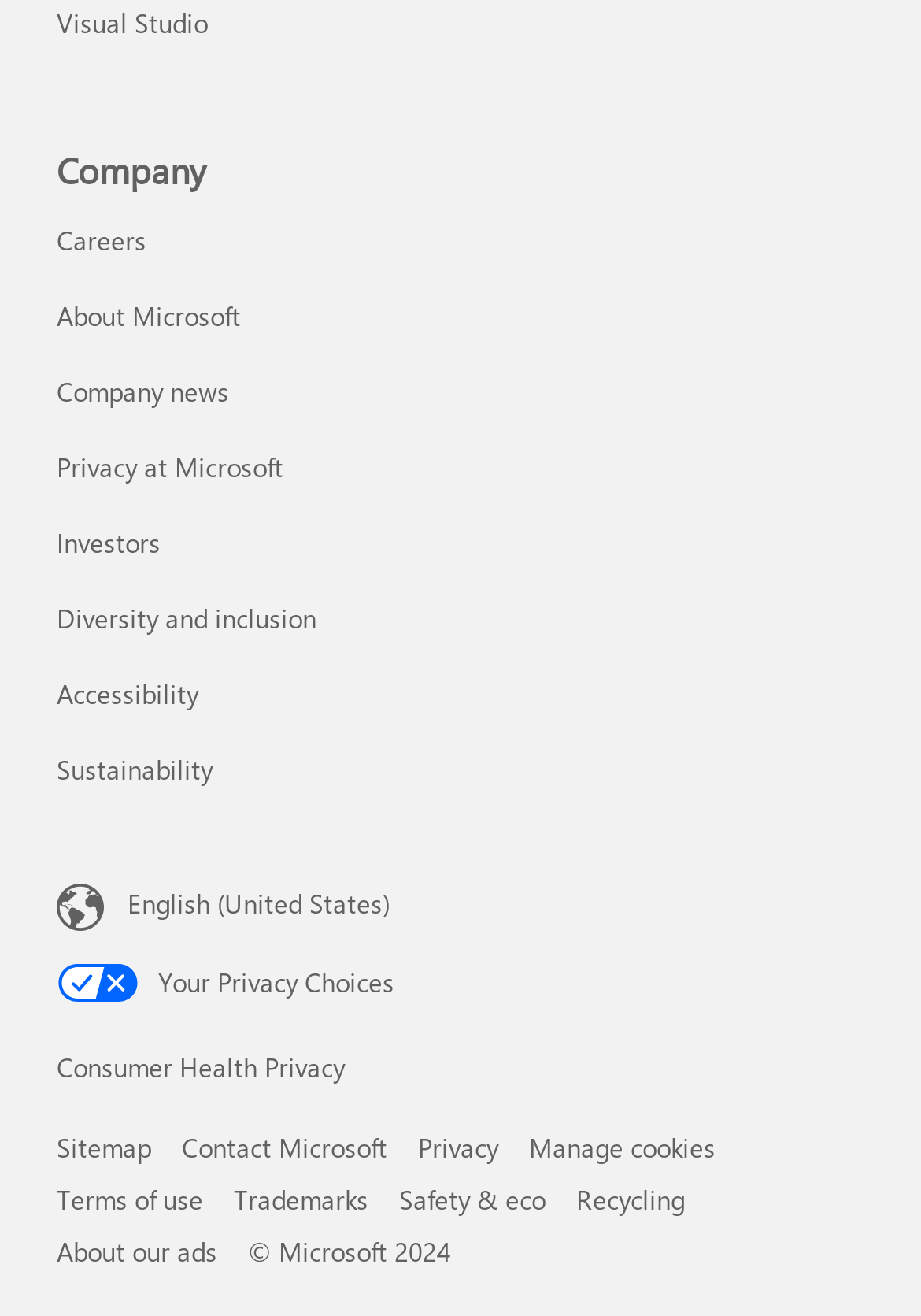What is the copyright year mentioned at the bottom of the webpage?
Please look at the screenshot and answer in one word or a short phrase.

2024